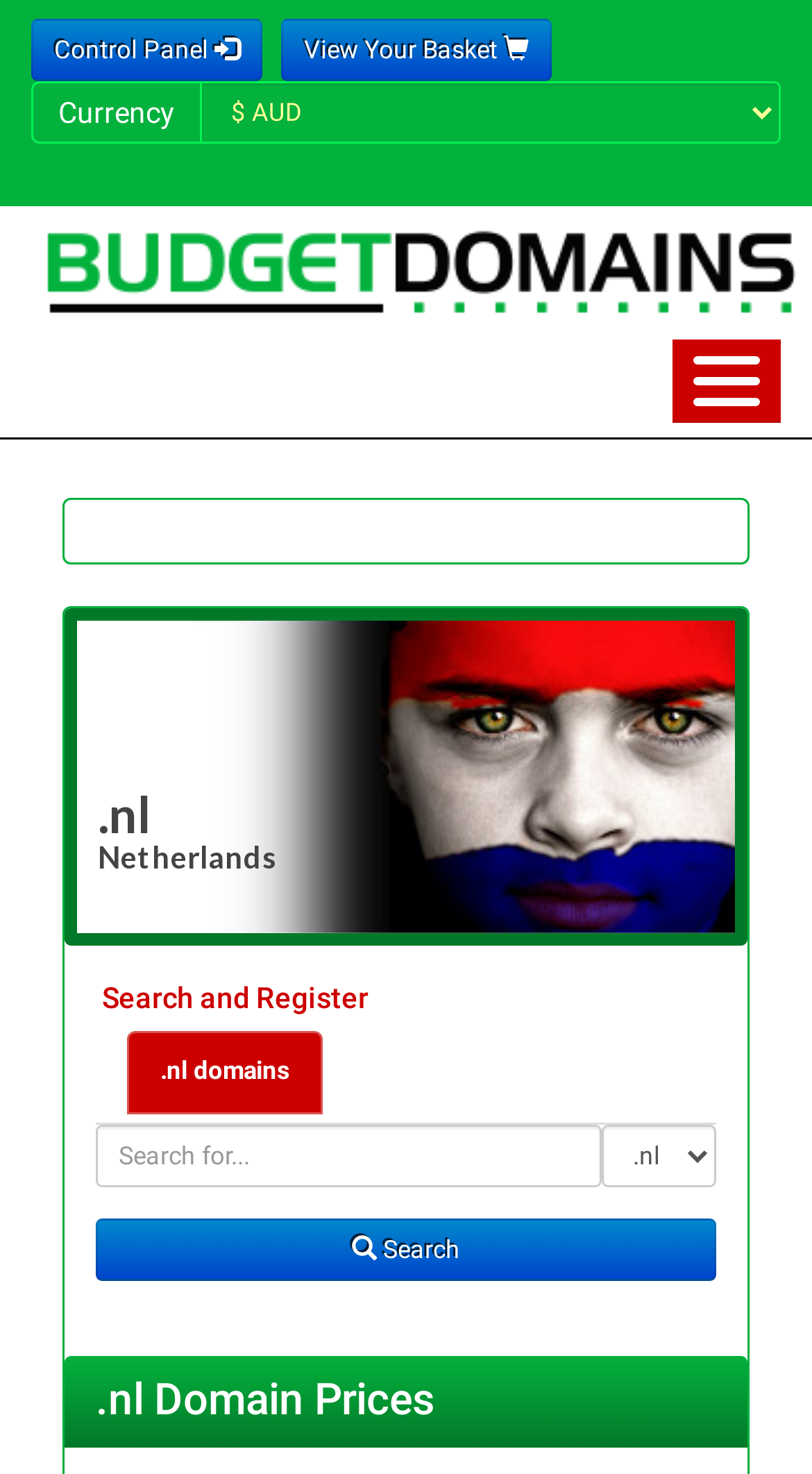What is the price period for .nl domain registration?
Please answer the question with a detailed response using the information from the screenshot.

I found the answer in the table with the caption '.nl', where it shows the price period for .nl domain registration. The first row of the table has a gridcell with the text '1 year', which suggests that the price period for .nl domain registration is 1 year.